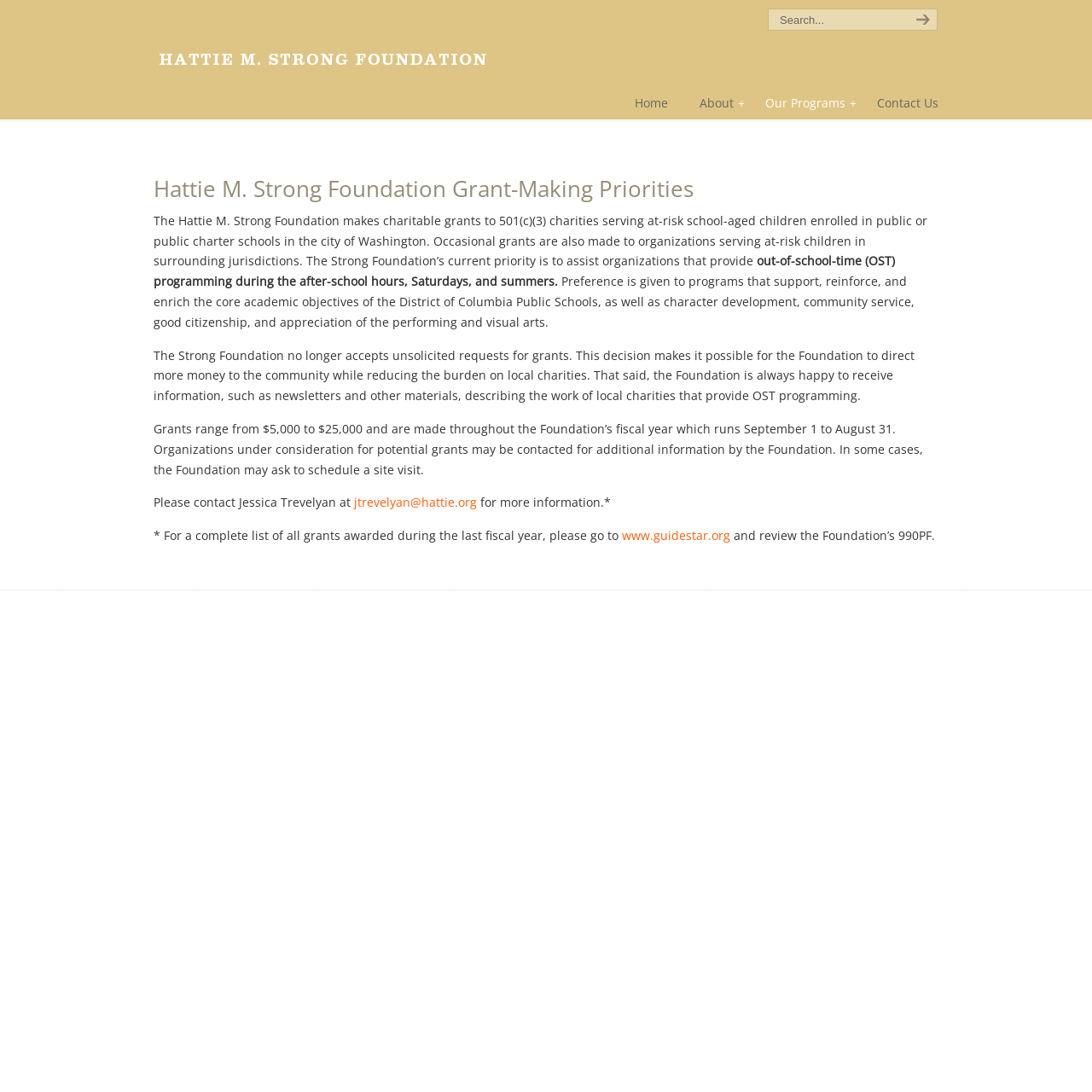What is the priority of the Strong Foundation's grant-making?
From the screenshot, provide a brief answer in one word or phrase.

Out-of-school-time programming